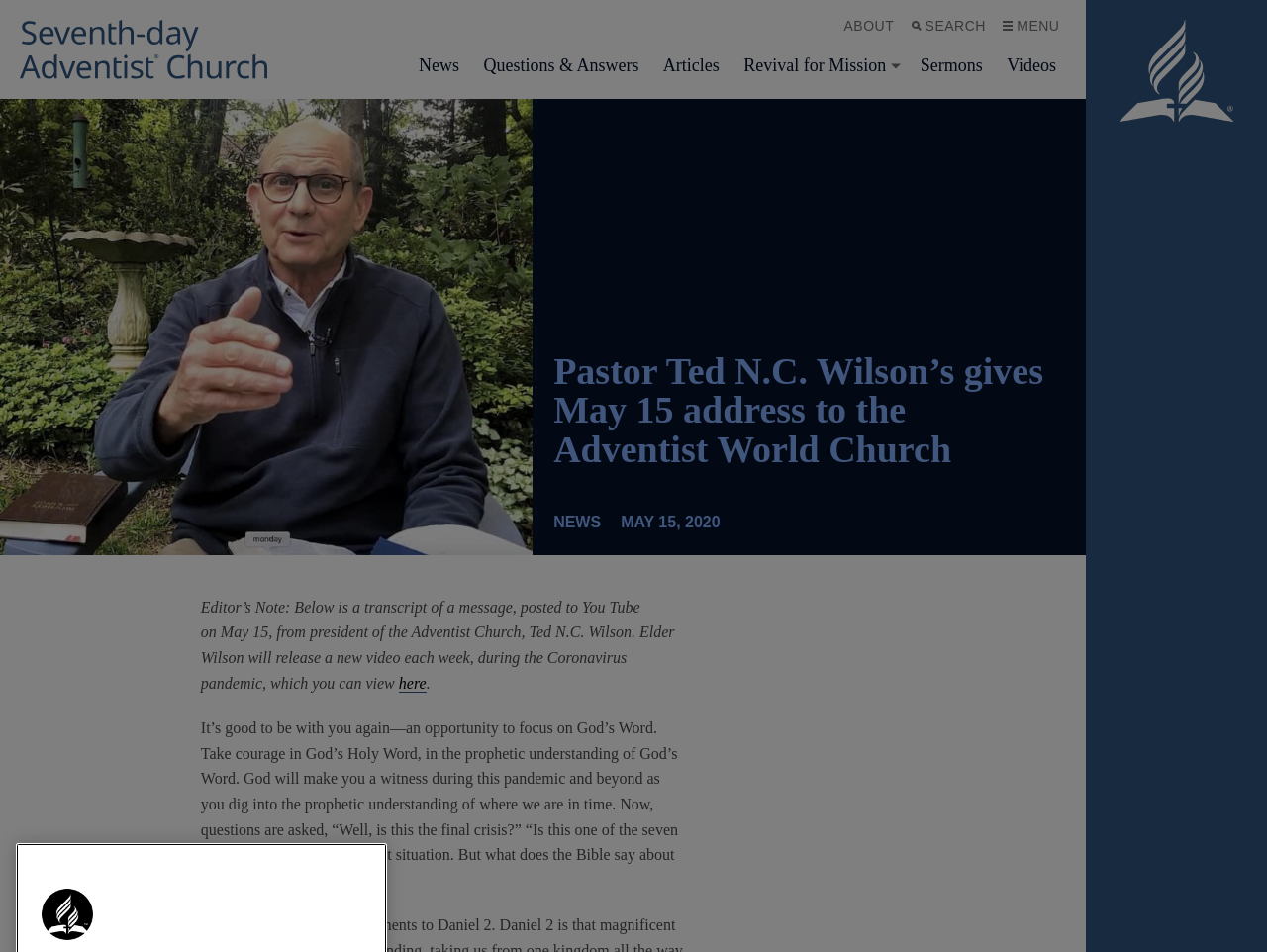What is the principal heading displayed on the webpage?

Pastor Ted N.C. Wilson’s gives May 15 address to the Adventist World Church